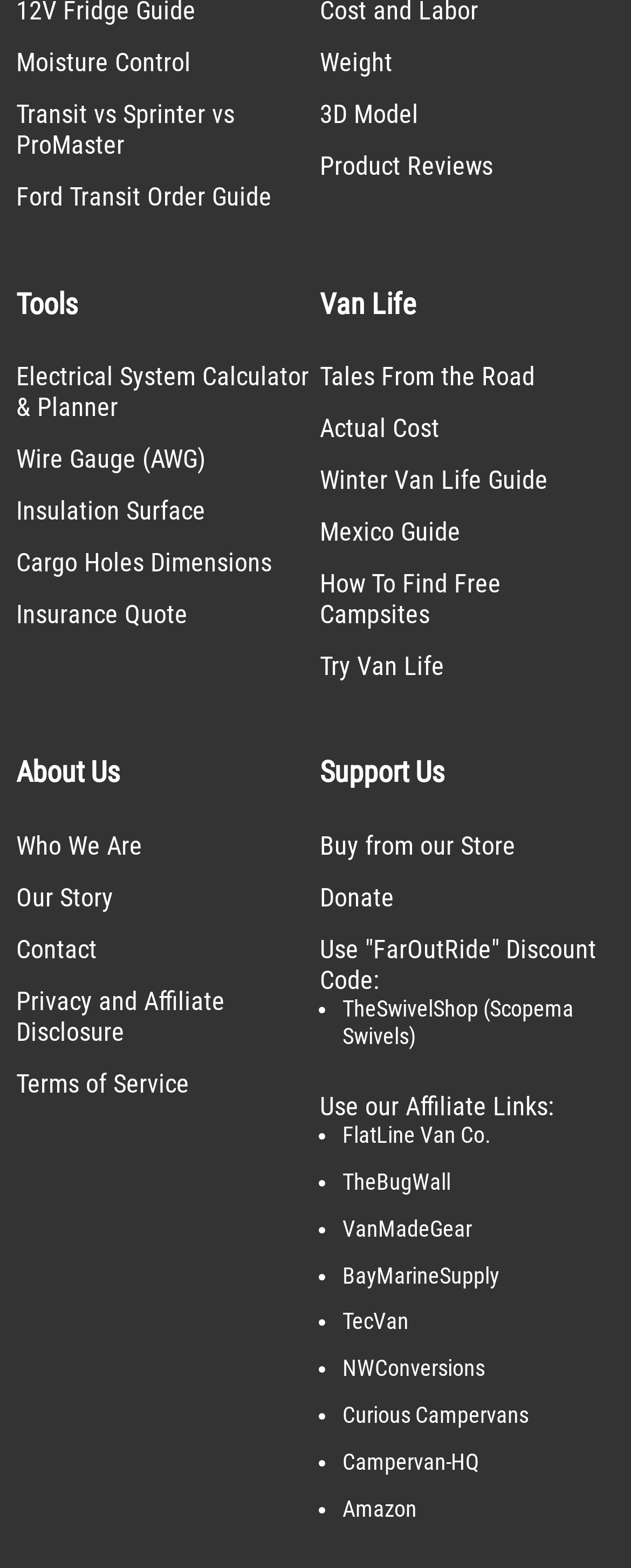Please provide a one-word or short phrase answer to the question:
What is the purpose of the 'Support Us' section?

To support the website